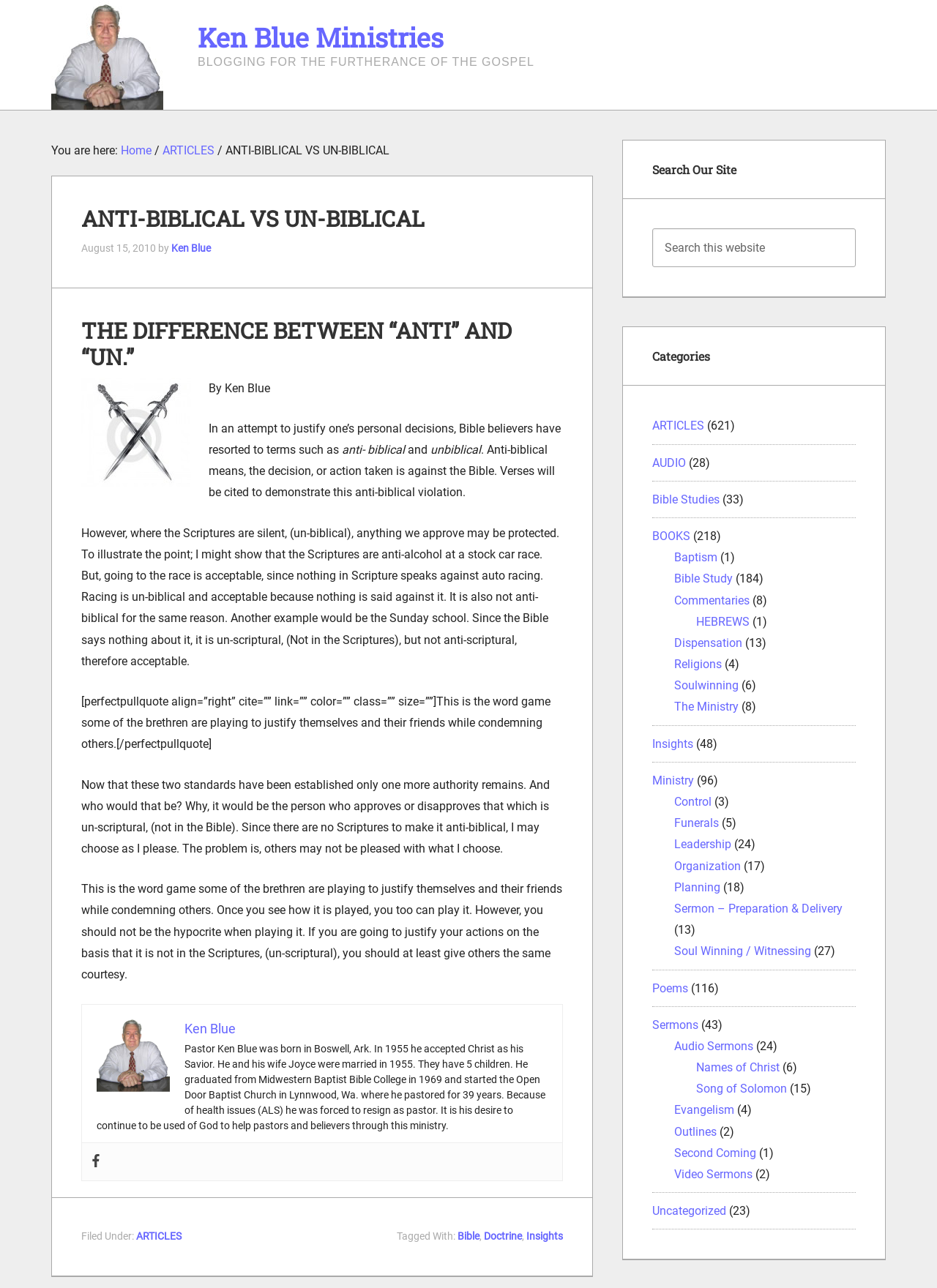Identify the coordinates of the bounding box for the element that must be clicked to accomplish the instruction: "Browse articles categorized under 'Doctrine'".

[0.516, 0.955, 0.557, 0.964]